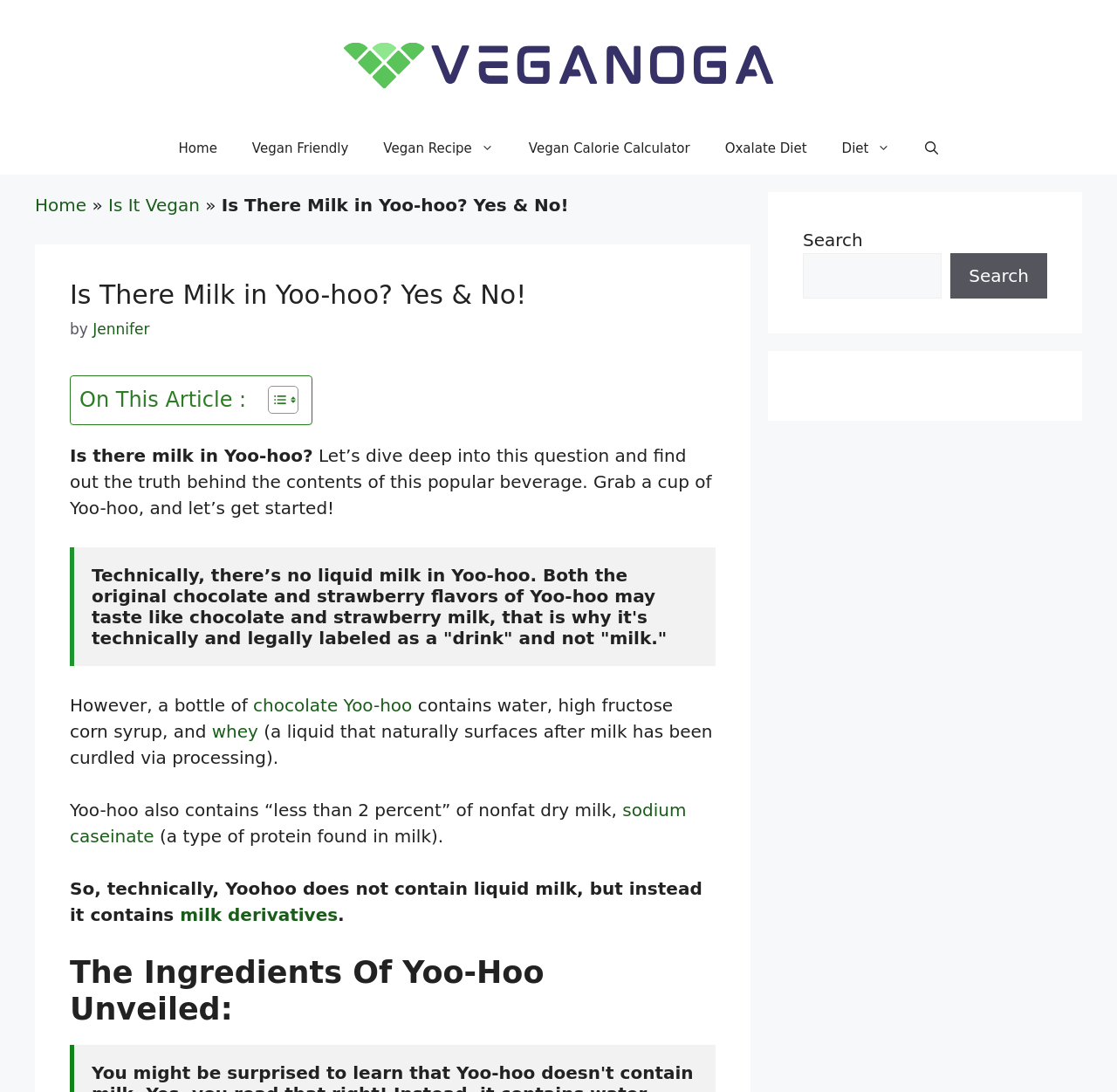Please determine the bounding box coordinates of the section I need to click to accomplish this instruction: "Search for something".

[0.719, 0.232, 0.843, 0.273]